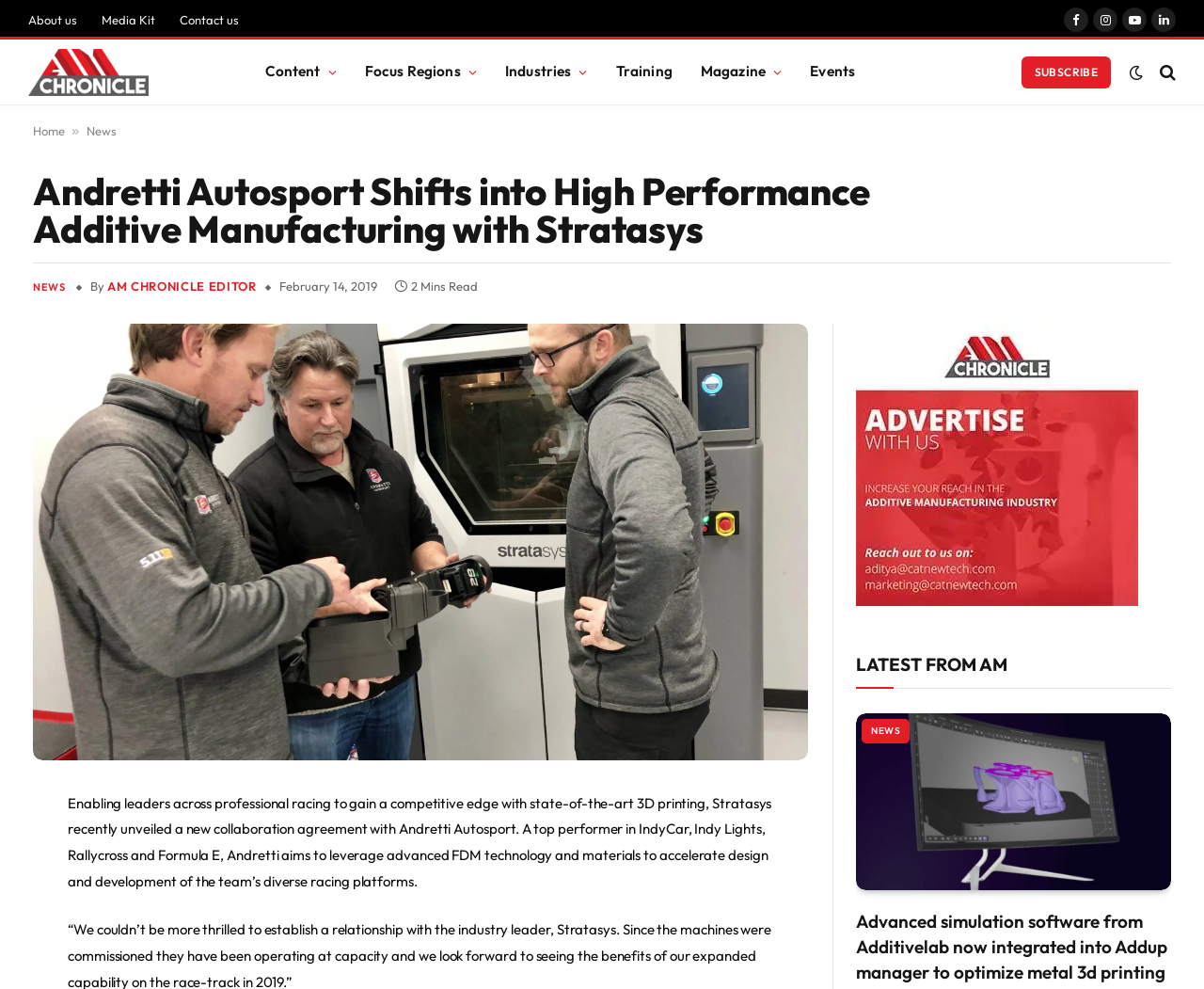Determine the coordinates of the bounding box for the clickable area needed to execute this instruction: "Subscribe to the newsletter".

[0.848, 0.057, 0.923, 0.089]